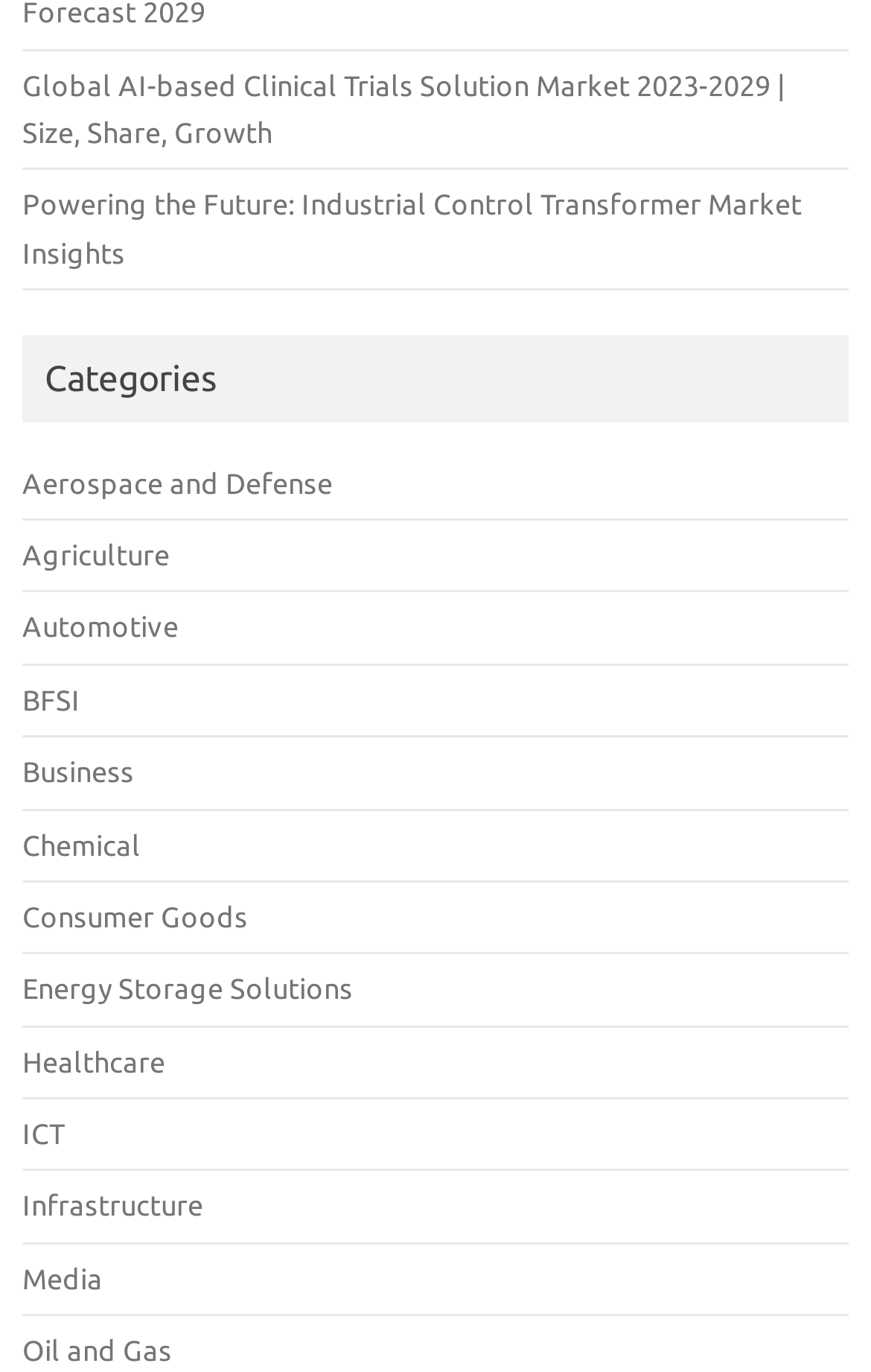Please indicate the bounding box coordinates of the element's region to be clicked to achieve the instruction: "Explore Aerospace and Defense category". Provide the coordinates as four float numbers between 0 and 1, i.e., [left, top, right, bottom].

[0.026, 0.34, 0.382, 0.363]